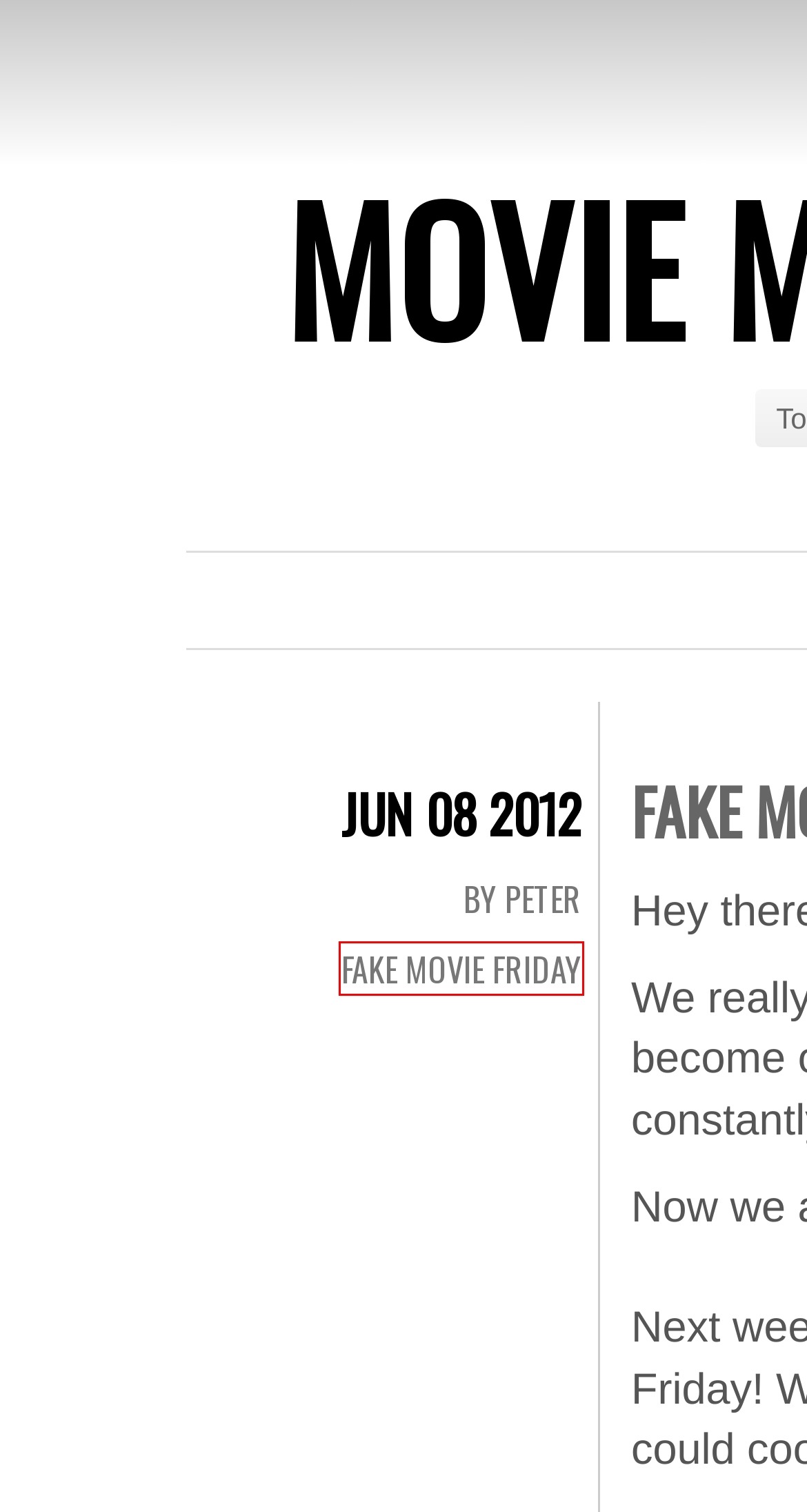You have a screenshot of a webpage with a red bounding box around a UI element. Determine which webpage description best matches the new webpage that results from clicking the element in the bounding box. Here are the candidates:
A. January 2023 - Movie Movie Podcast
B. April 2021 - Movie Movie Podcast
C. Fake Movie Friday - Where's Waldo - Movie Movie Podcast
D. November 2023 - Movie Movie Podcast
E. October 2020 - Movie Movie Podcast
F. Fake Movie Friday Archives - Movie Movie Podcast
G. September 2013 - Movie Movie Podcast
H. peter, Author at Movie Movie Podcast

F